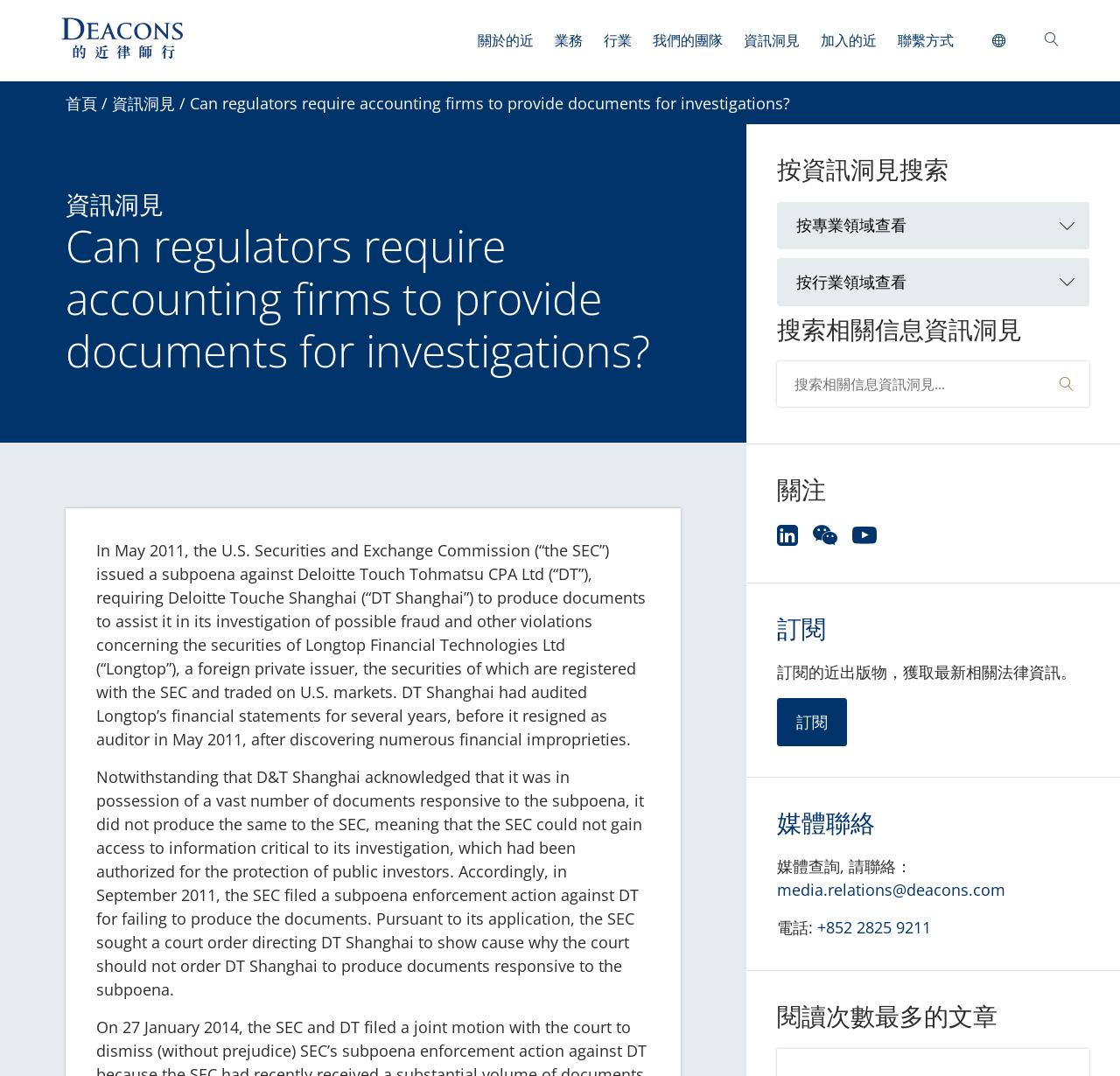Explain the webpage's design and content in an elaborate manner.

This webpage appears to be a law firm's website, specifically the page for an article titled "Can regulators require accounting firms to provide documents for investigations?" The top section of the page features a logo and a navigation menu with links to various sections of the website, including "關於的近" (About us), "業務" (Services), "行業" (Industries), and more.

Below the navigation menu, there is a breadcrumb trail showing the current page's location within the website. The article's title is displayed prominently, followed by a brief summary of the article's content. The article itself is divided into two sections, with the first section describing a subpoena issued by the U.S. Securities and Exchange Commission against Deloitte Touch Tohmatsu CPA Ltd in 2011.

On the right-hand side of the page, there are several sections, including a search bar for searching related information, a section for filtering articles by professional field or industry, and a section for subscribing to the law firm's publications. There are also links to the law firm's social media profiles and a contact form for media inquiries.

At the bottom of the page, there is a section displaying the most-read articles on the website. Overall, the webpage has a clean and organized layout, with clear headings and concise text.